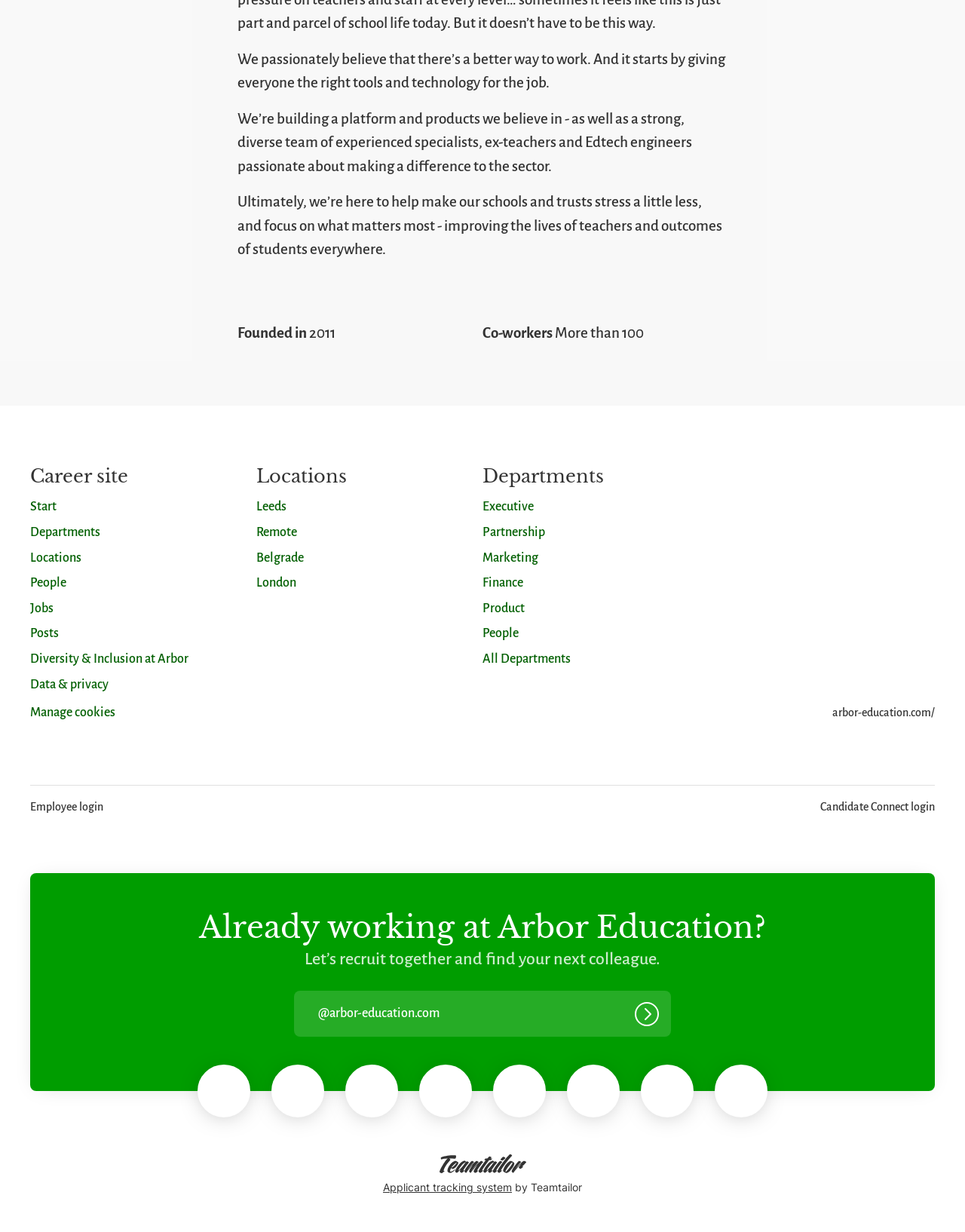Can you provide the bounding box coordinates for the element that should be clicked to implement the instruction: "Click on the 'Log in' button"?

[0.652, 0.808, 0.689, 0.838]